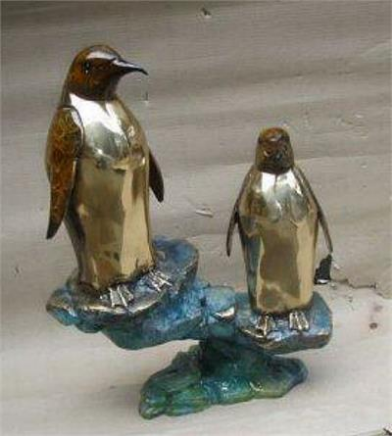Explain the scene depicted in the image, including all details.

This captivating image showcases a beautifully crafted bronze sculpture featuring two penguins atop a textured base. The larger penguin on the left is depicted in a standing posture with a striking, shiny bronze finish, while the smaller penguin on the right presents a more subdued appearance, enhancing the overall aesthetic. This artisanal piece reflects intricate details, particularly in the penguins' features and elegant poses, demonstrating exceptional craftsmanship. The base, reminiscent of a rocky underwater environment, adds to the sculpture's charm, evoking the natural habitat of these flightless birds. Ideal for decor enthusiasts, this artwork symbolizes the grace and resilience of penguins, making it a delightful addition to any space.